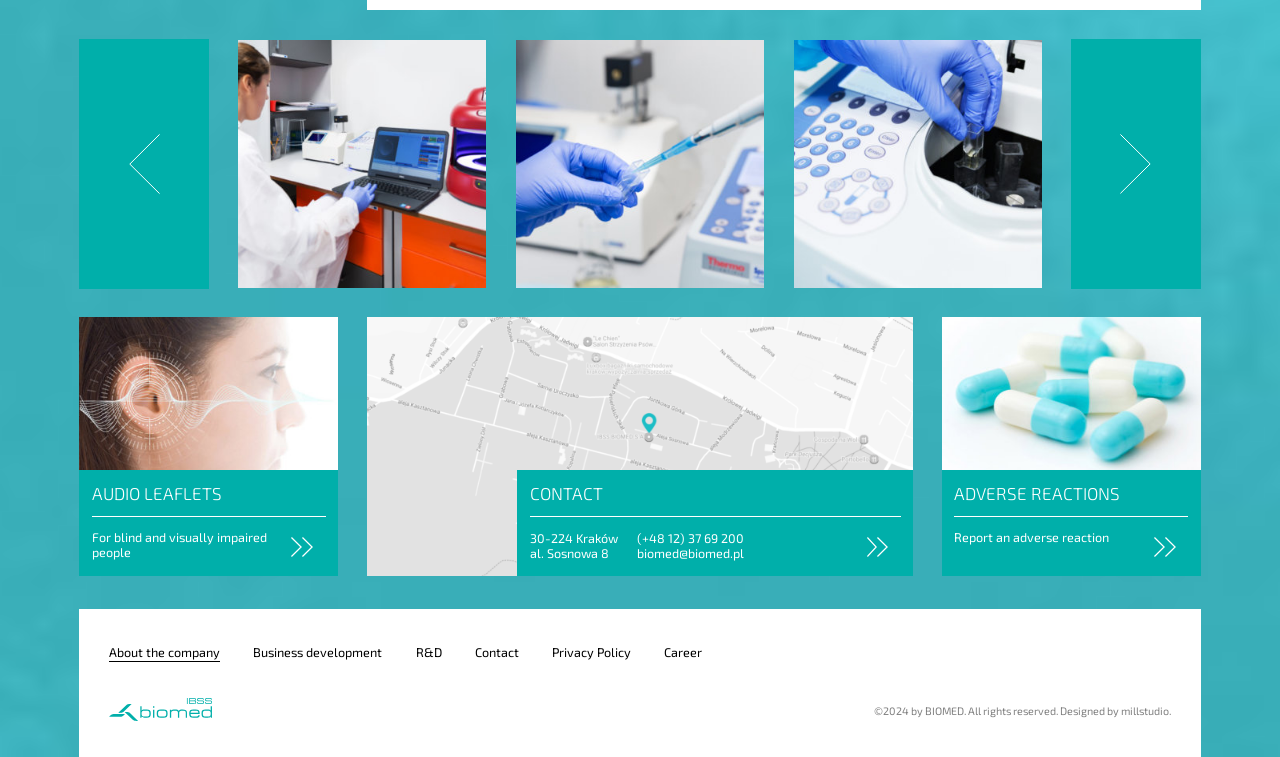Locate the bounding box coordinates of the element to click to perform the following action: 'Click on the 'Designed by millstudio' link'. The coordinates should be given as four float values between 0 and 1, in the form of [left, top, right, bottom].

[0.828, 0.931, 0.915, 0.948]